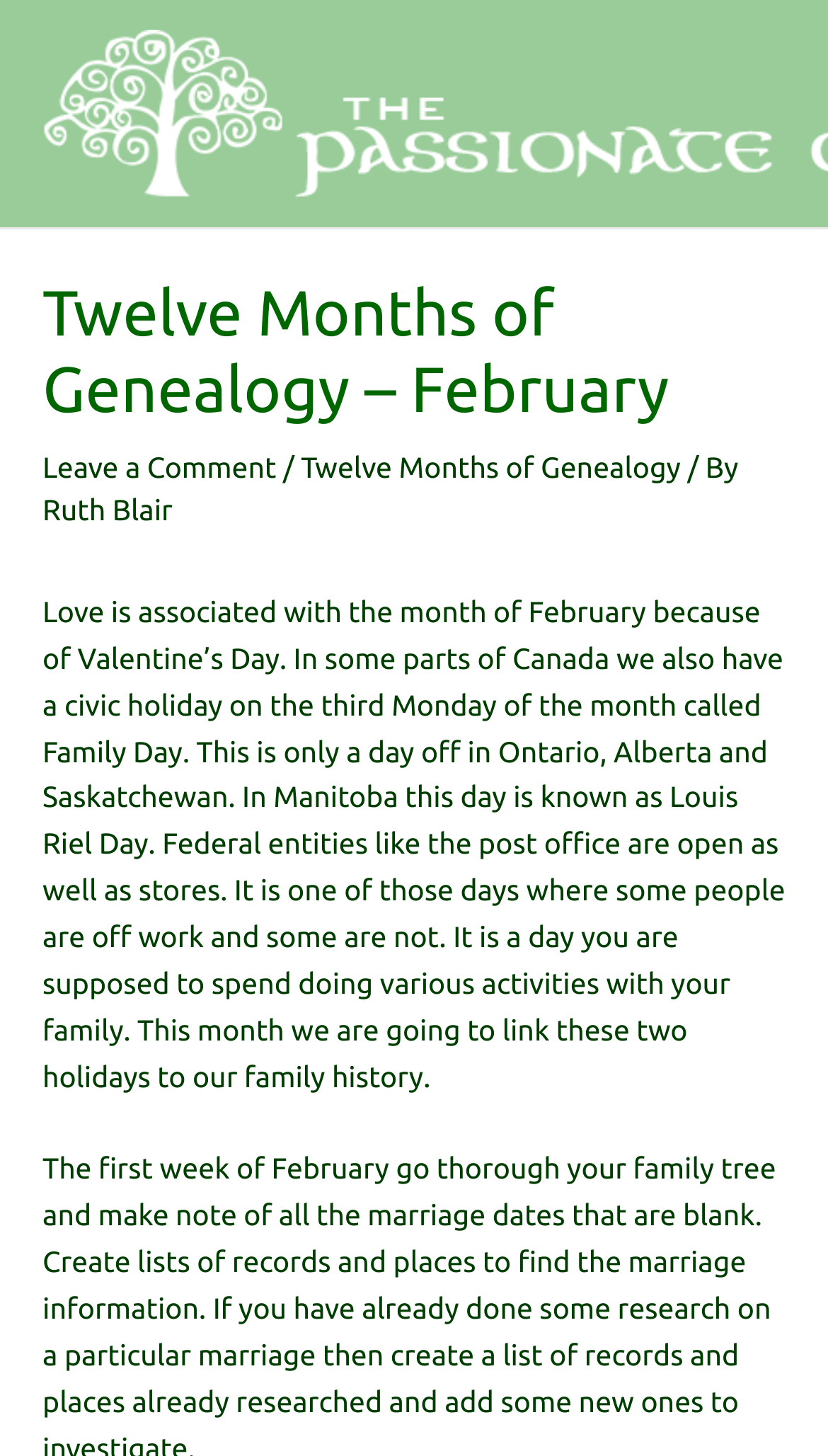Using the image as a reference, answer the following question in as much detail as possible:
What is the author's name?

The author's name is mentioned in the link 'Ruth Blair' which is located below the header 'Twelve Months of Genealogy – February'.